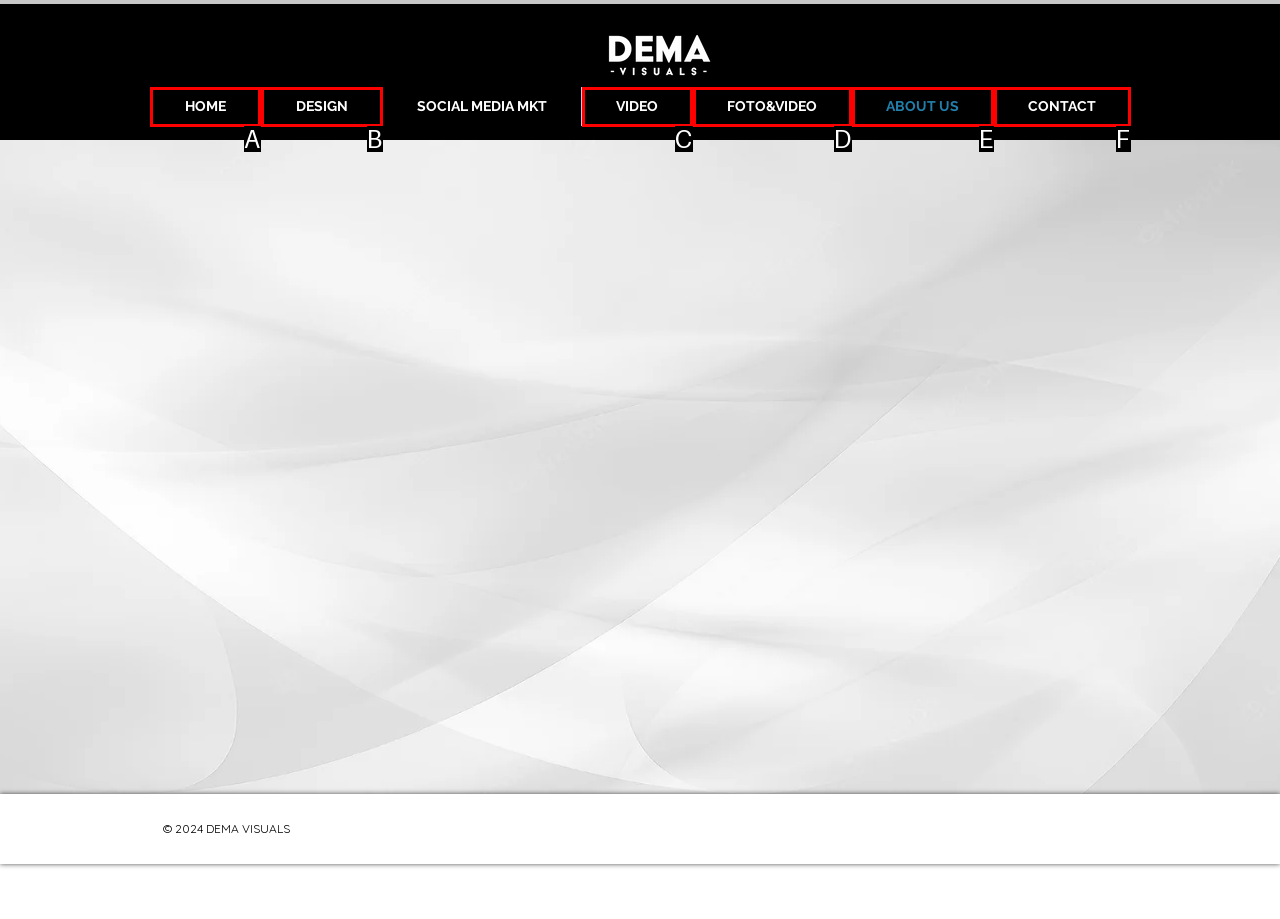Assess the description: Facebook and select the option that matches. Provide the letter of the chosen option directly from the given choices.

None